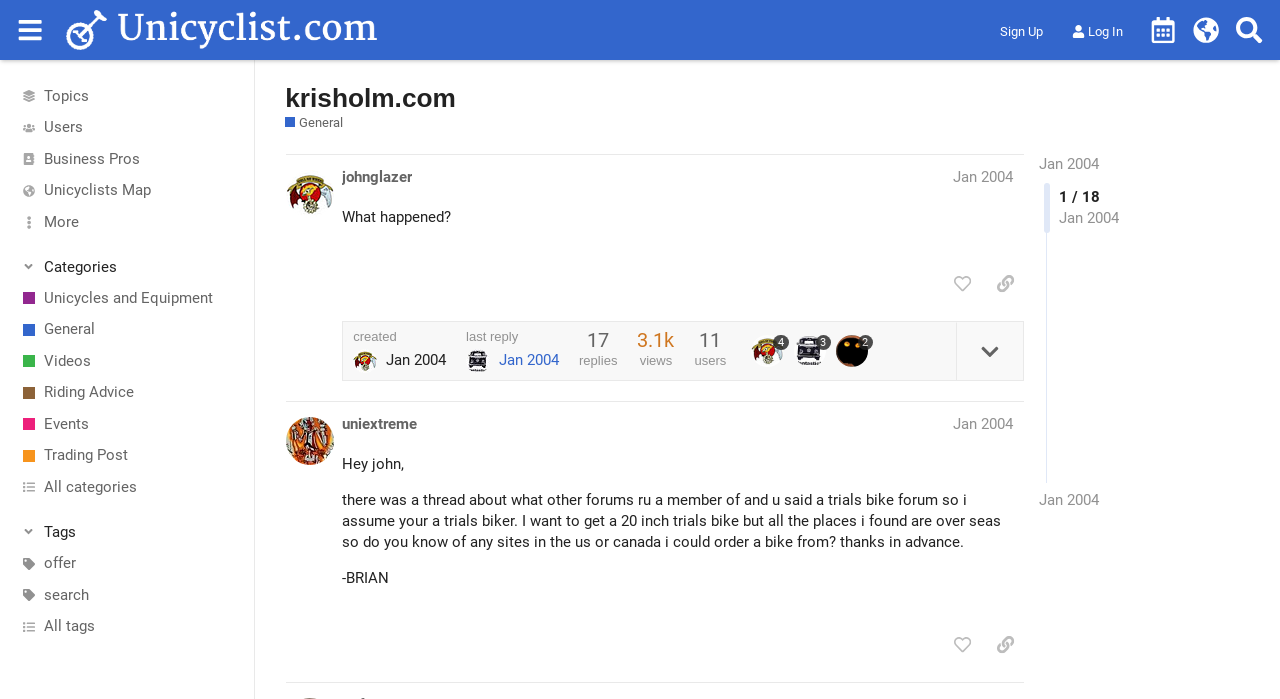Using the provided description: "Business Pros", find the bounding box coordinates of the corresponding UI element. The output should be four float numbers between 0 and 1, in the format [left, top, right, bottom].

[0.0, 0.205, 0.199, 0.25]